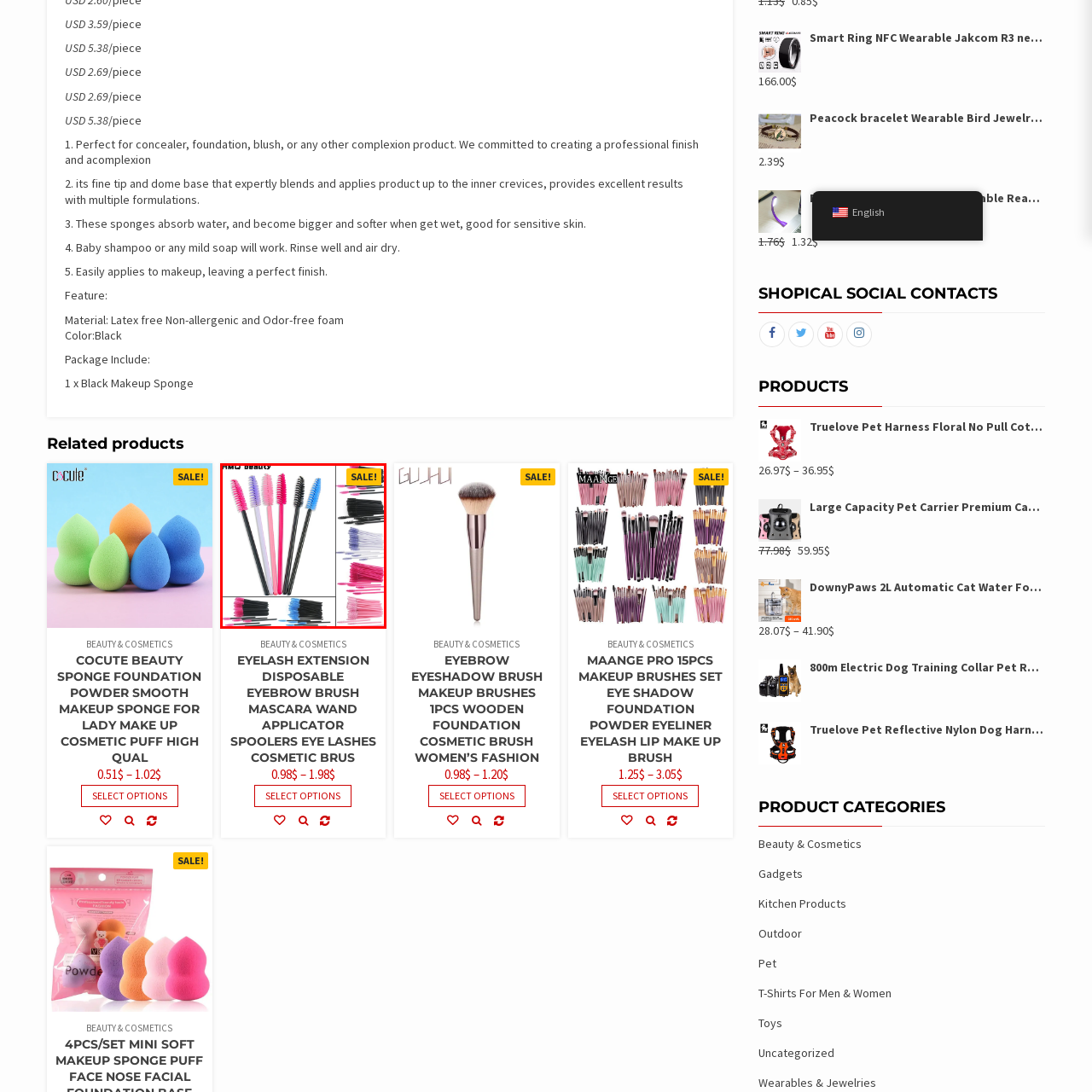Look at the image marked by the red box and respond with a single word or phrase: What is the purpose of the applicators?

Applying mascara, combing eyelashes